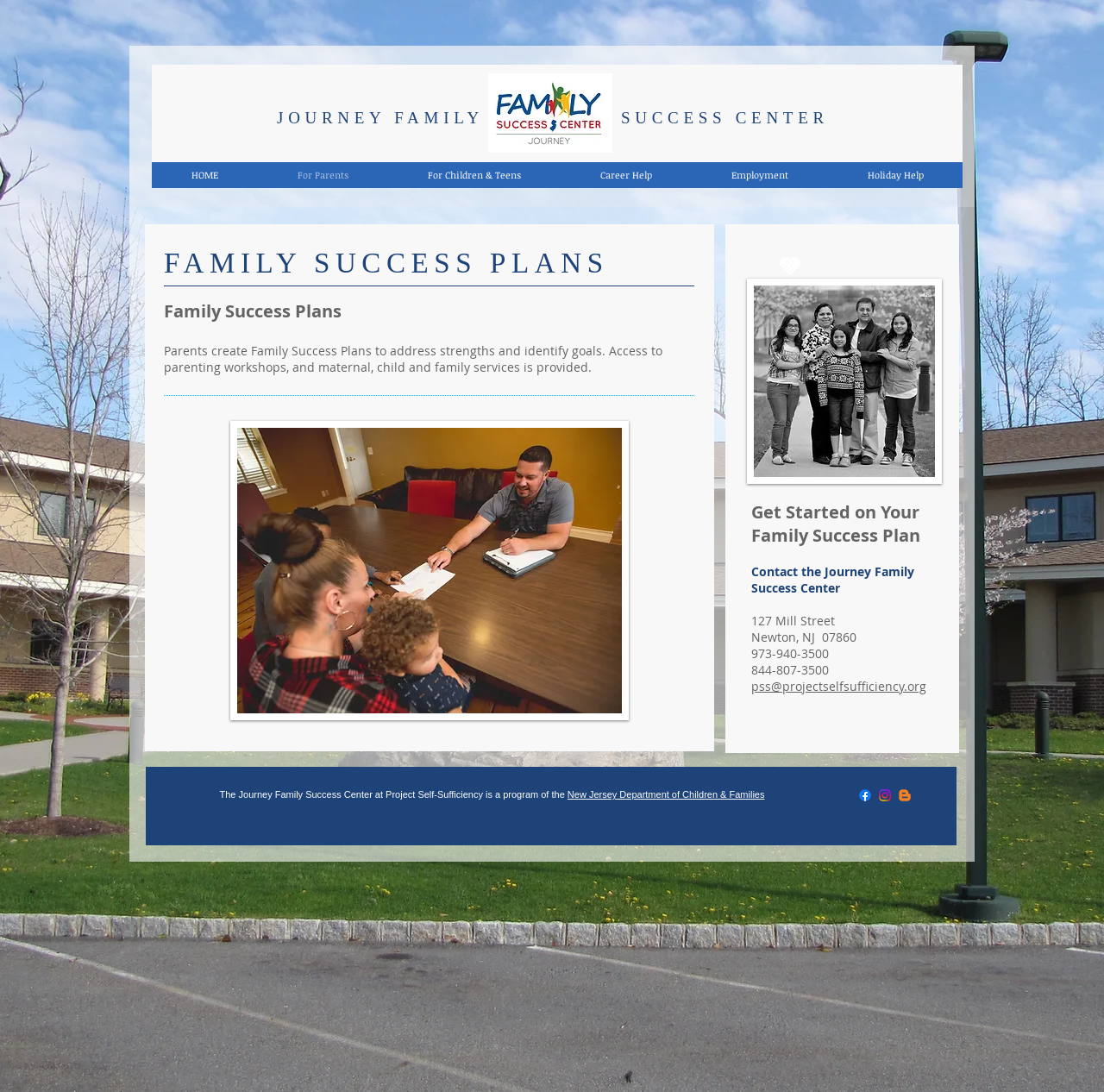Bounding box coordinates are given in the format (top-left x, top-left y, bottom-right x, bottom-right y). All values should be floating point numbers between 0 and 1. Provide the bounding box coordinate for the UI element described as: For Children & Teens

[0.351, 0.148, 0.507, 0.172]